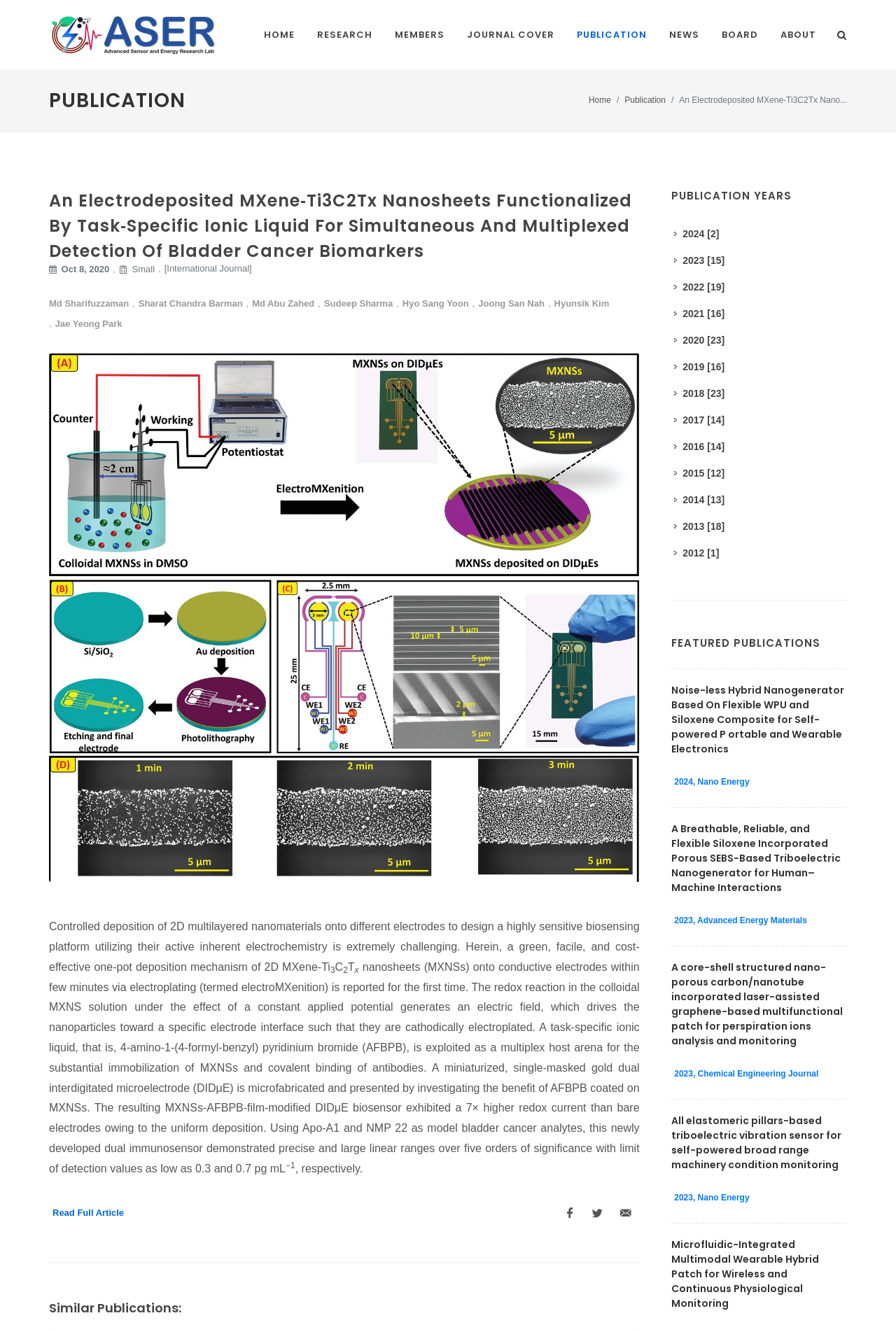Determine the bounding box coordinates for the HTML element described here: "Subscribe".

None